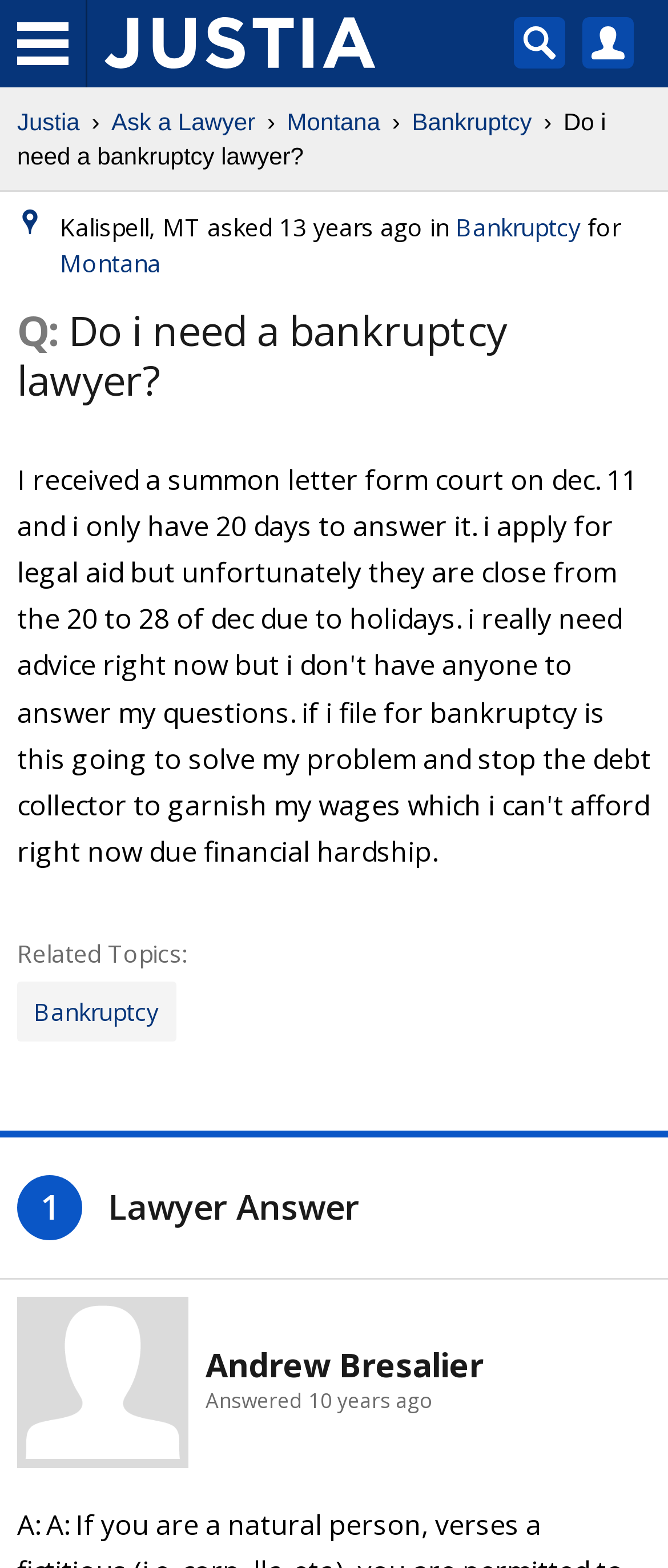Please find and report the primary heading text from the webpage.

Q: Do i need a bankruptcy lawyer?